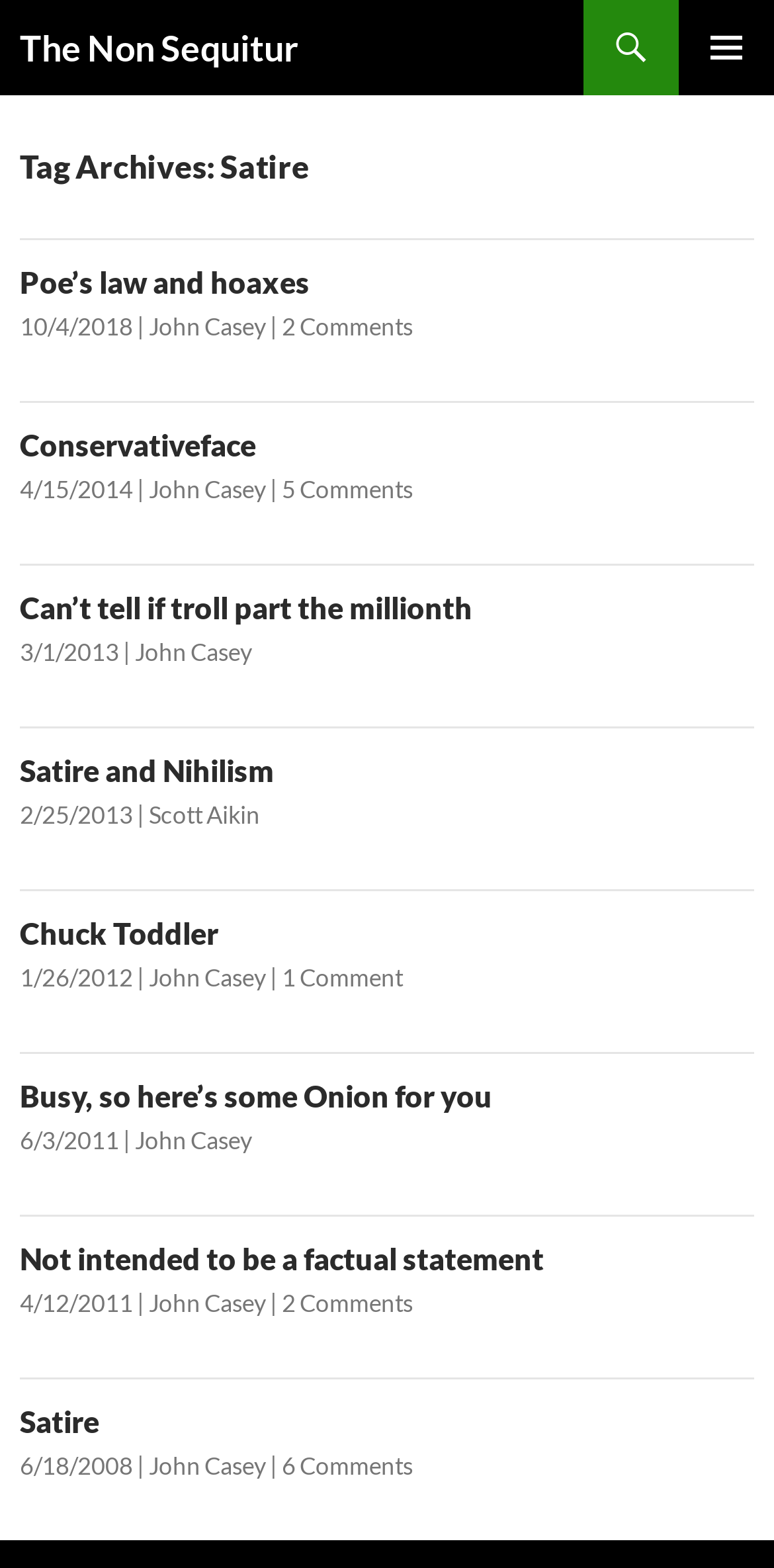Identify the bounding box coordinates for the element you need to click to achieve the following task: "Click the PRIMARY MENU button". The coordinates must be four float values ranging from 0 to 1, formatted as [left, top, right, bottom].

[0.877, 0.0, 1.0, 0.061]